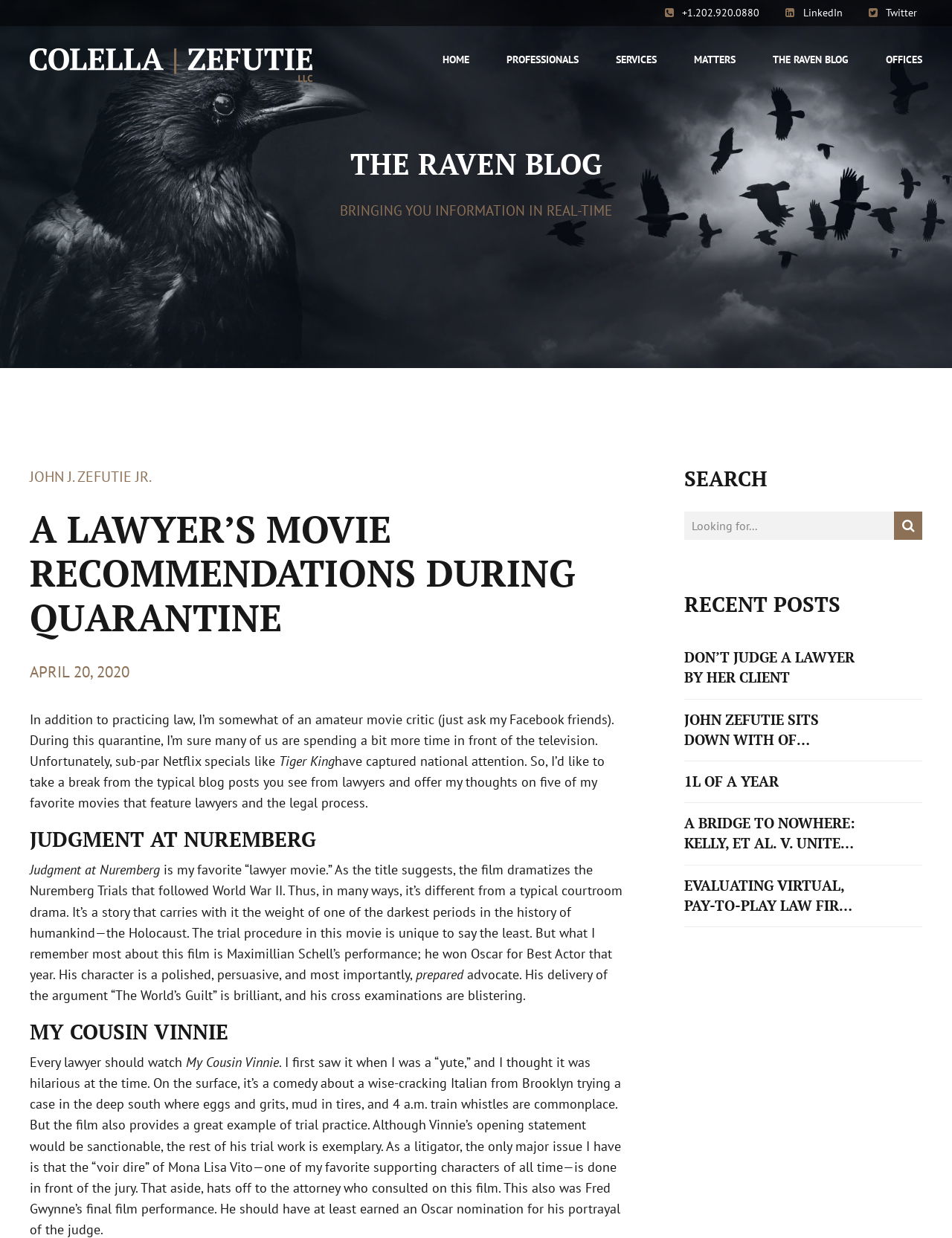Find and specify the bounding box coordinates that correspond to the clickable region for the instruction: "read the blog post 'JUDGMENT AT NUREMBERG'".

[0.031, 0.668, 0.656, 0.694]